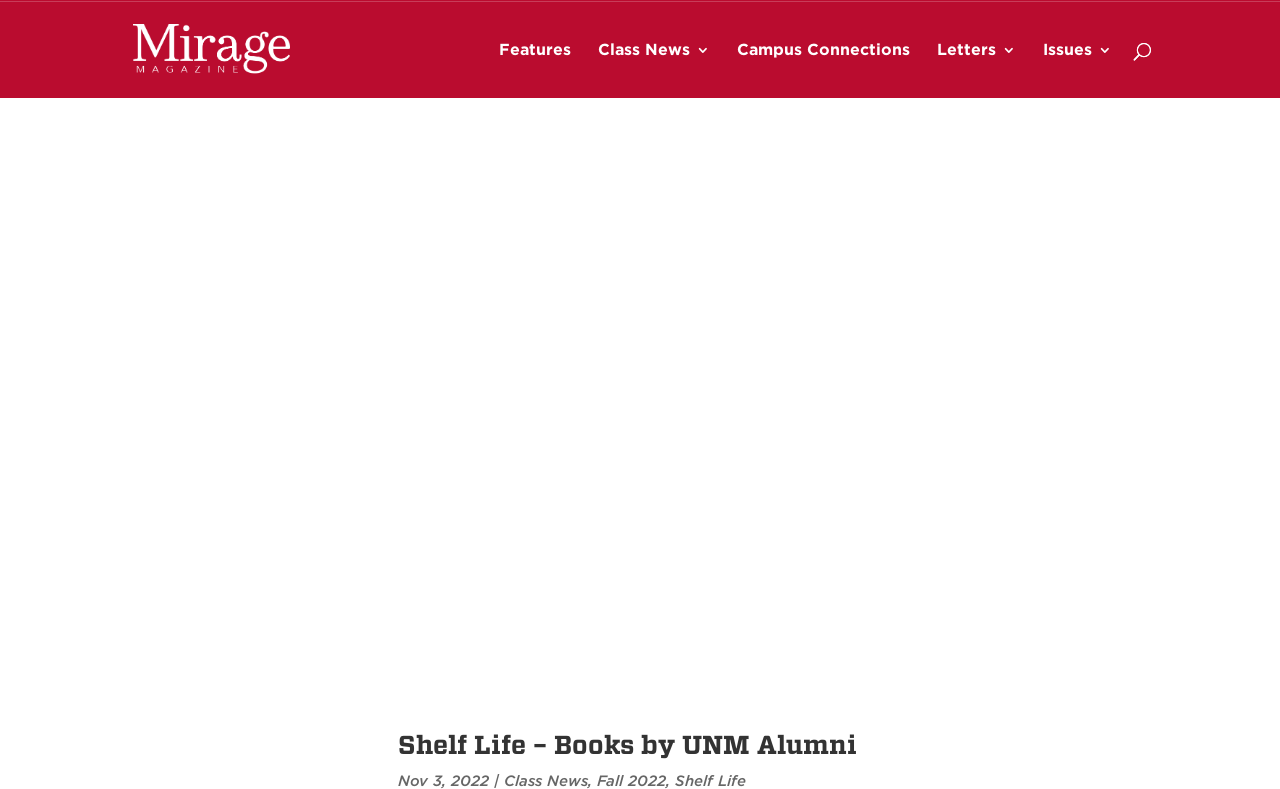What is the name of the magazine?
Answer the question with as much detail as you can, using the image as a reference.

I found the answer by looking at the top-left corner of the webpage, where there is an image with the text 'Mirage Magazine'.